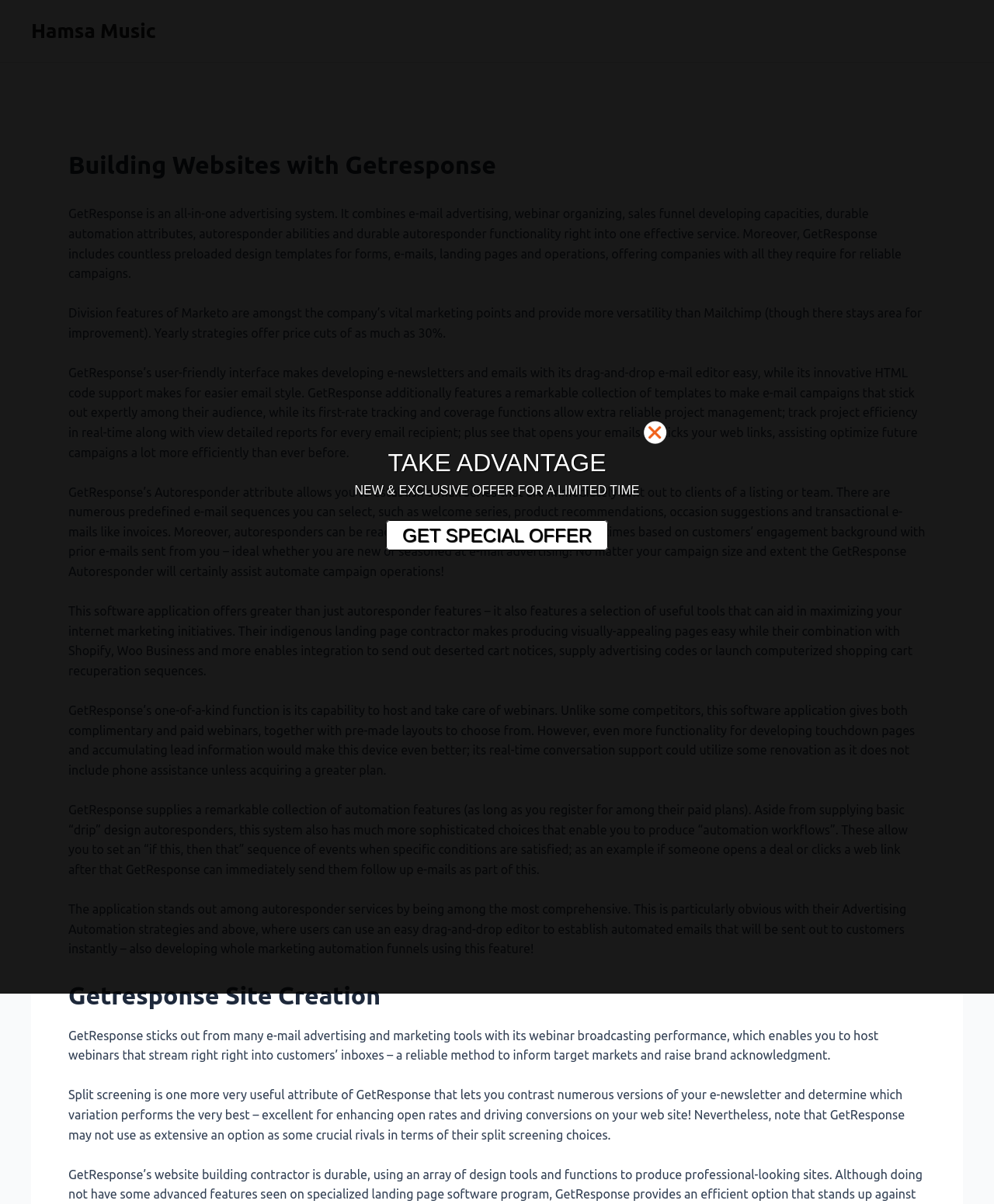What is the benefit of using GetResponse’s split testing feature?
Relying on the image, give a concise answer in one word or a brief phrase.

improve open rates and conversions